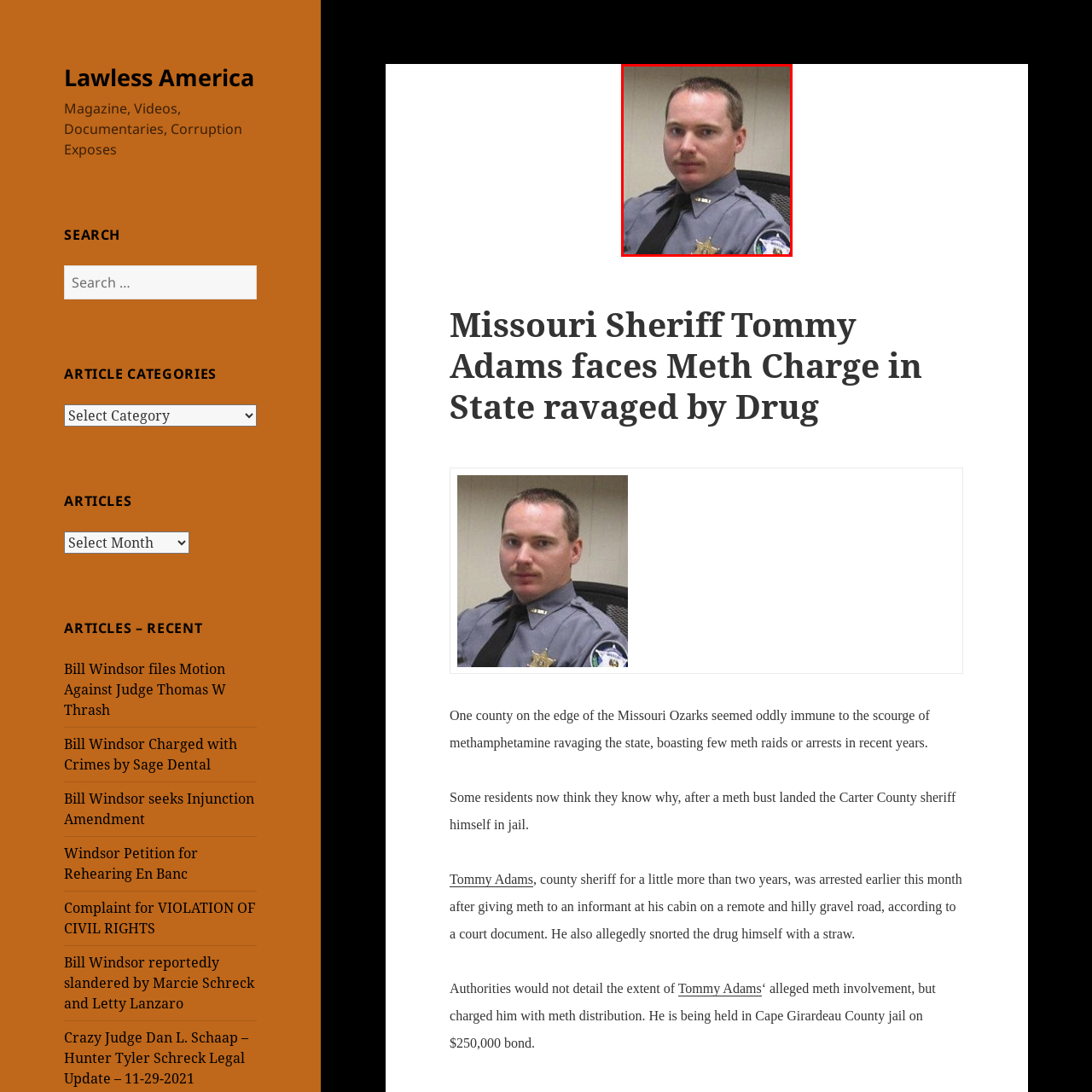Please analyze the elements within the red highlighted area in the image and provide a comprehensive answer to the following question: In which county did the sheriff's arrest have an impact?

According to the caption, the sheriff's arrest had a significant impact on the community in Carter County, highlighting the connection between the local leader's actions and the broader meth epidemic affecting the state.